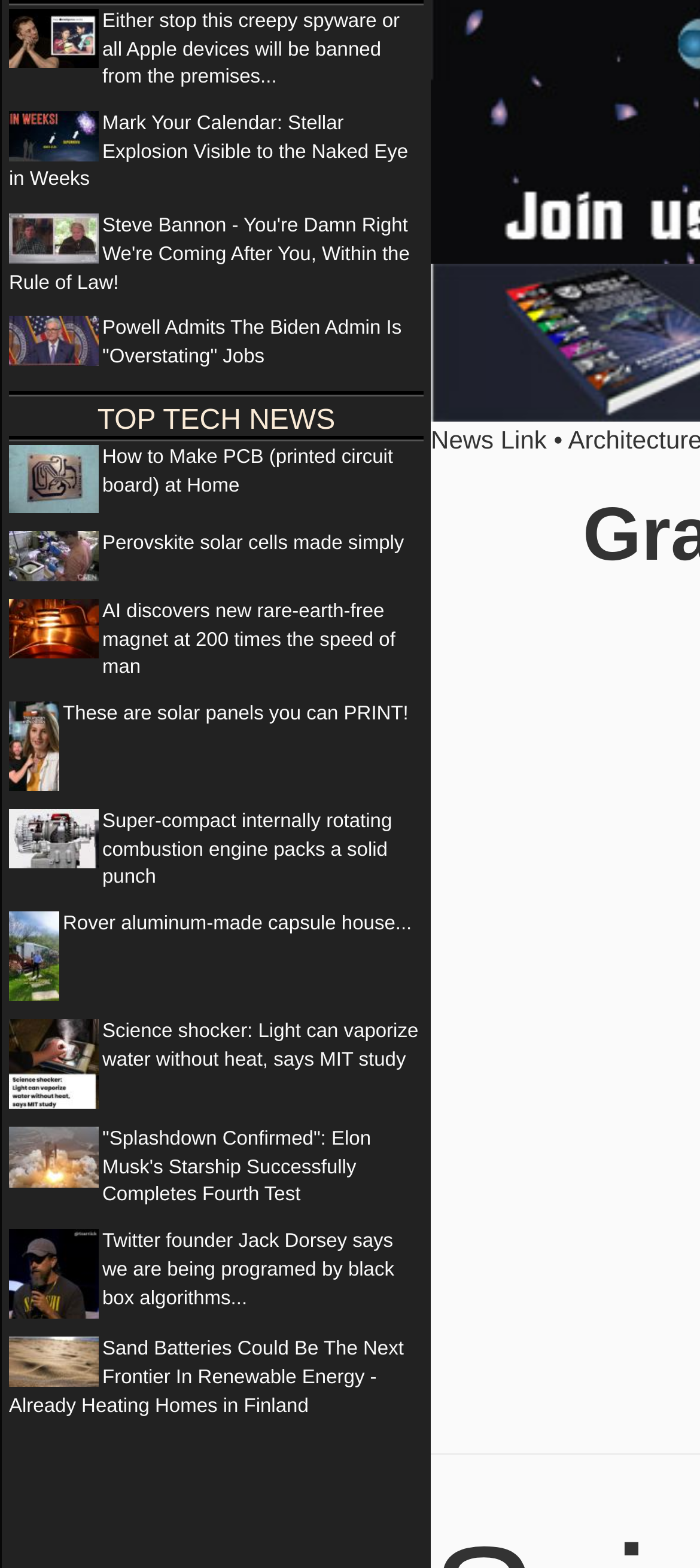Given the element description "Rover aluminum-made capsule house...", identify the bounding box of the corresponding UI element.

[0.09, 0.582, 0.588, 0.596]